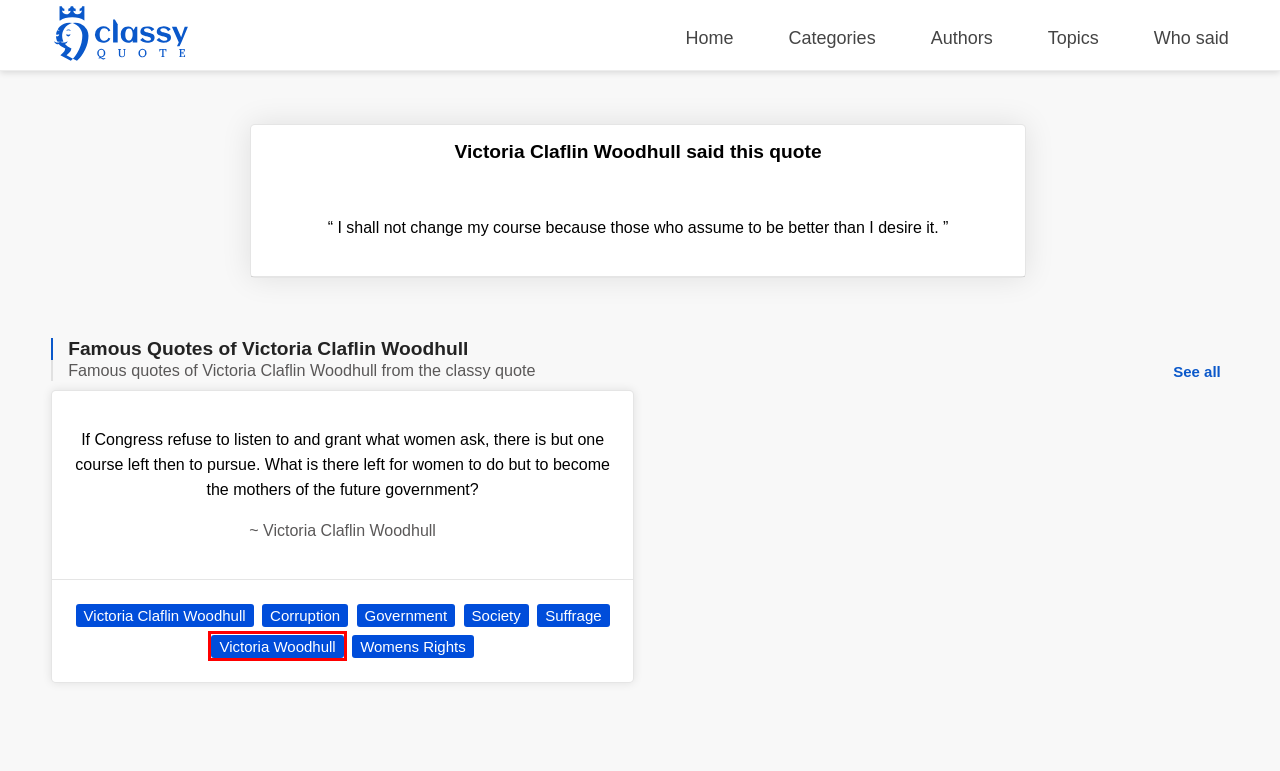A screenshot of a webpage is provided, featuring a red bounding box around a specific UI element. Identify the webpage description that most accurately reflects the new webpage after interacting with the selected element. Here are the candidates:
A. Victoria Woodhull Quotes | ClassyQuote
B. Government Quotes | ClassyQuote
C. Suffrage Quotes | ClassyQuote
D. Society Quotes | ClassyQuote
E. Womens Rights Quotes | ClassyQuote
F. Who said 'If Congress refuse to listen to and...' | ClassyQuote
G. Victoria Claflin Woodhull Quotes | ClassyQuote
H. Corruption Quotes | ClassyQuote

A